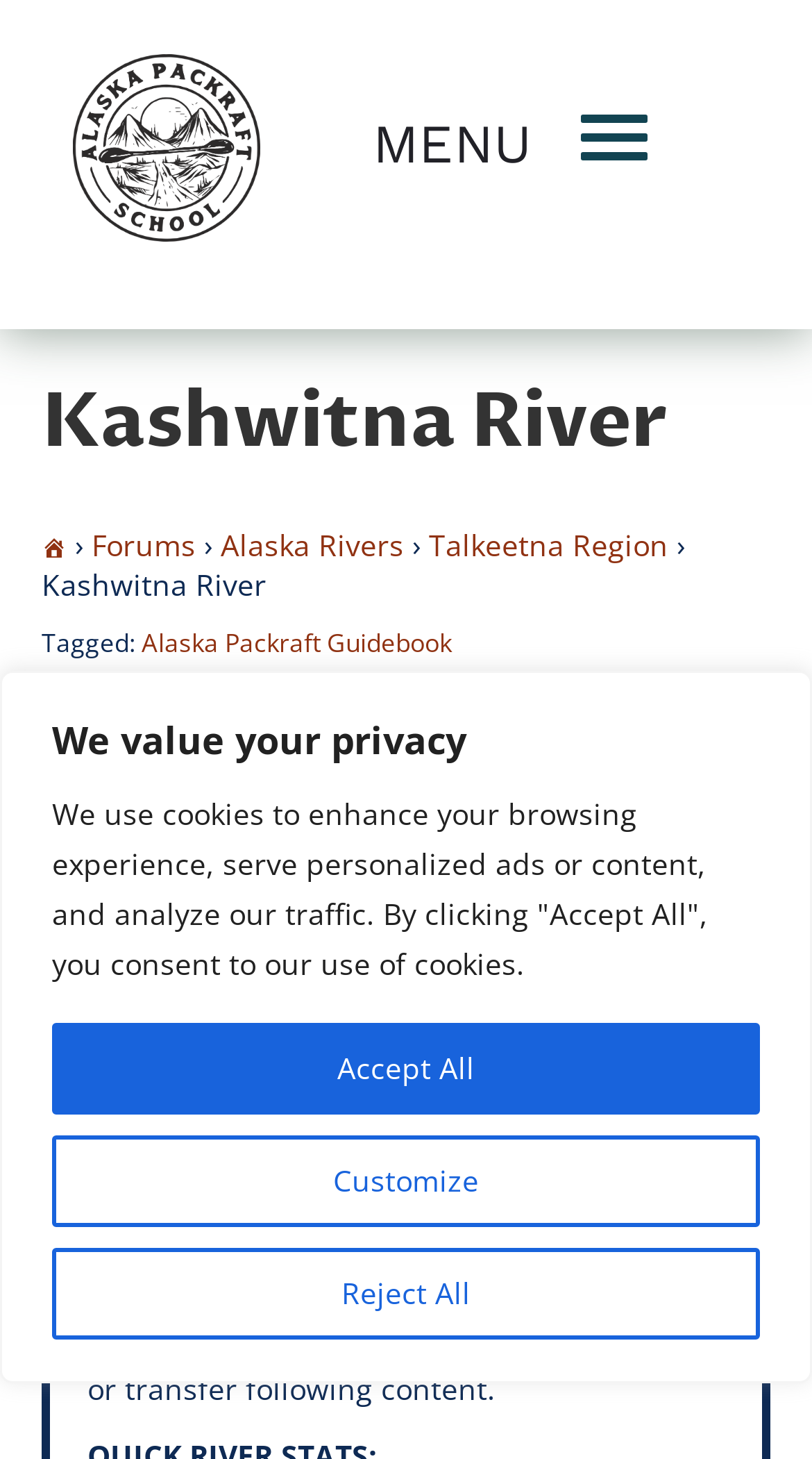Respond to the question with just a single word or phrase: 
Who is the author of the guidebook?

Jule Harle